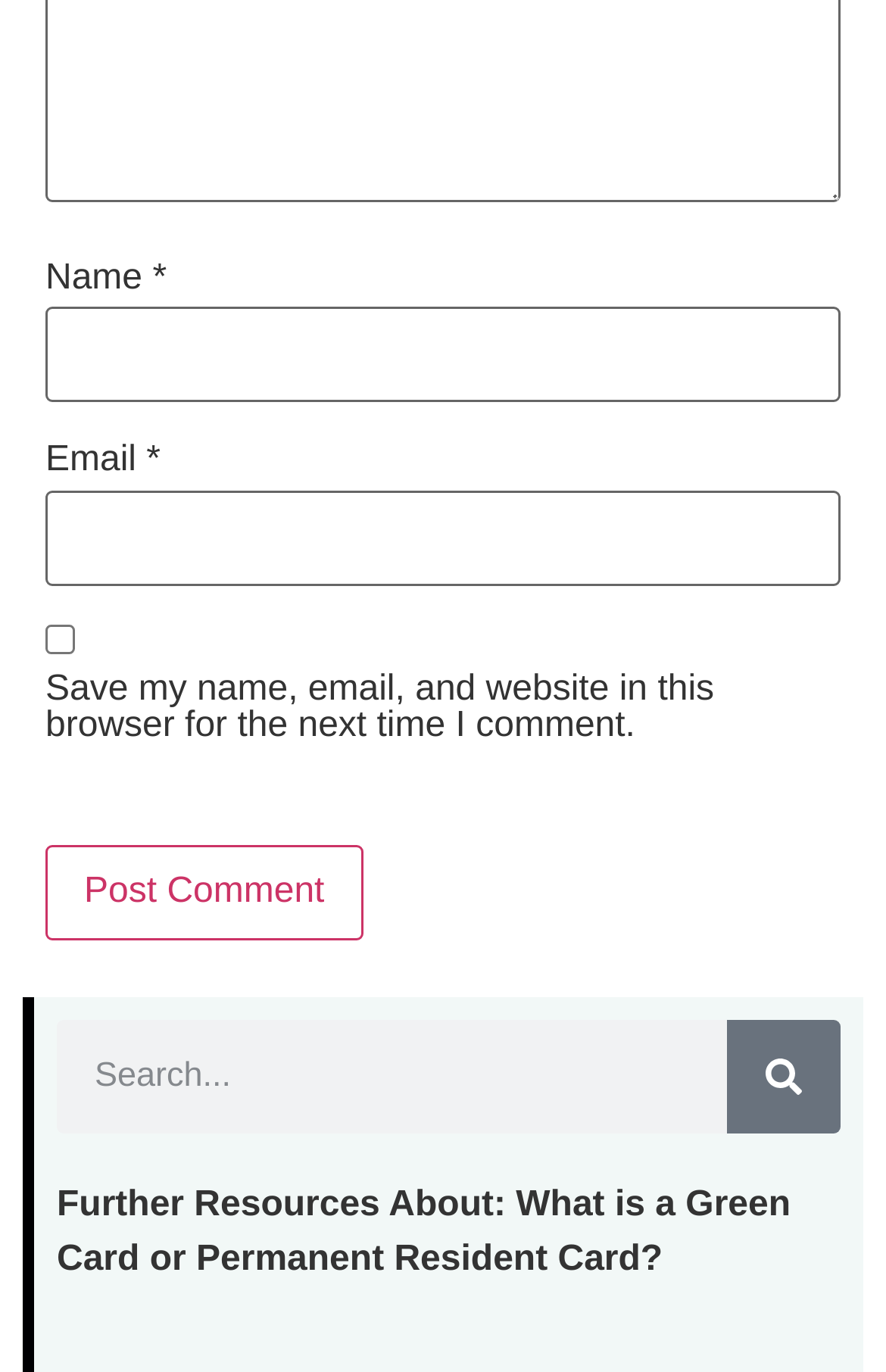Please answer the following question using a single word or phrase: 
What is the text on the button inside the form?

Post Comment